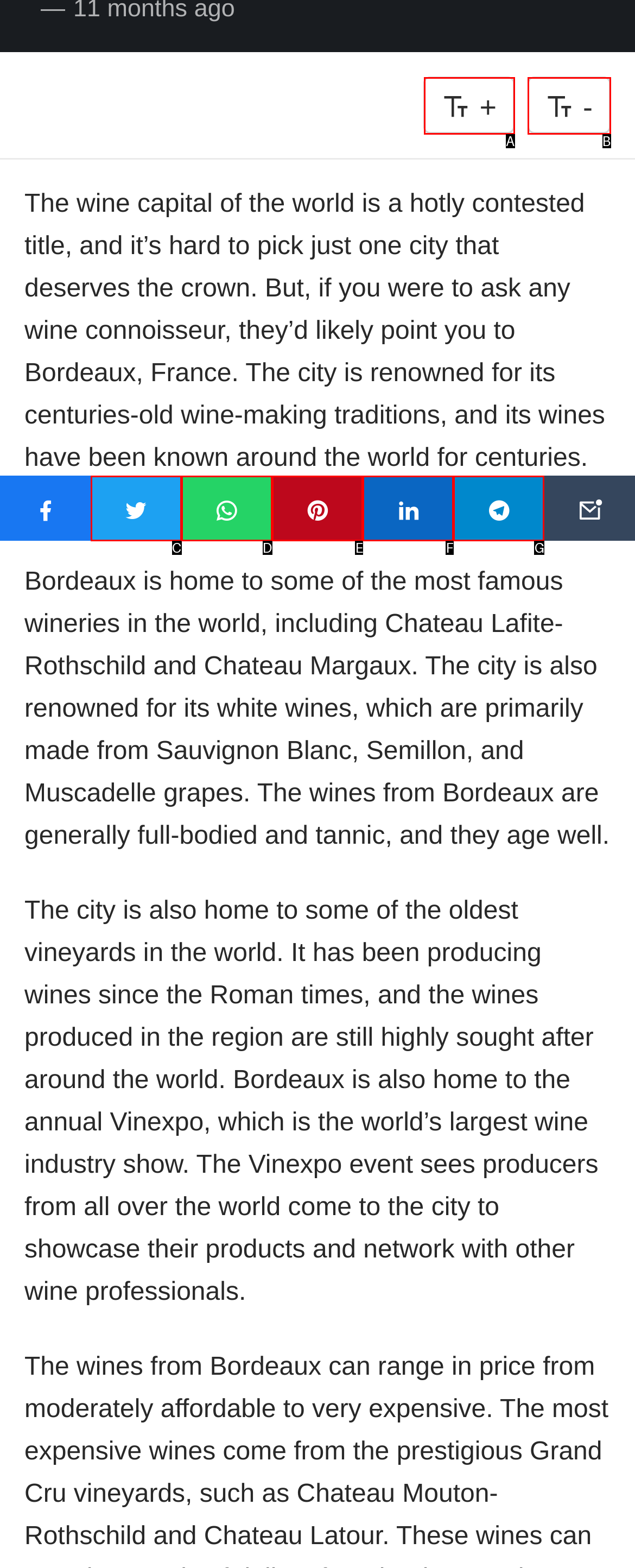Which lettered UI element aligns with this description: +
Provide your answer using the letter from the available choices.

A